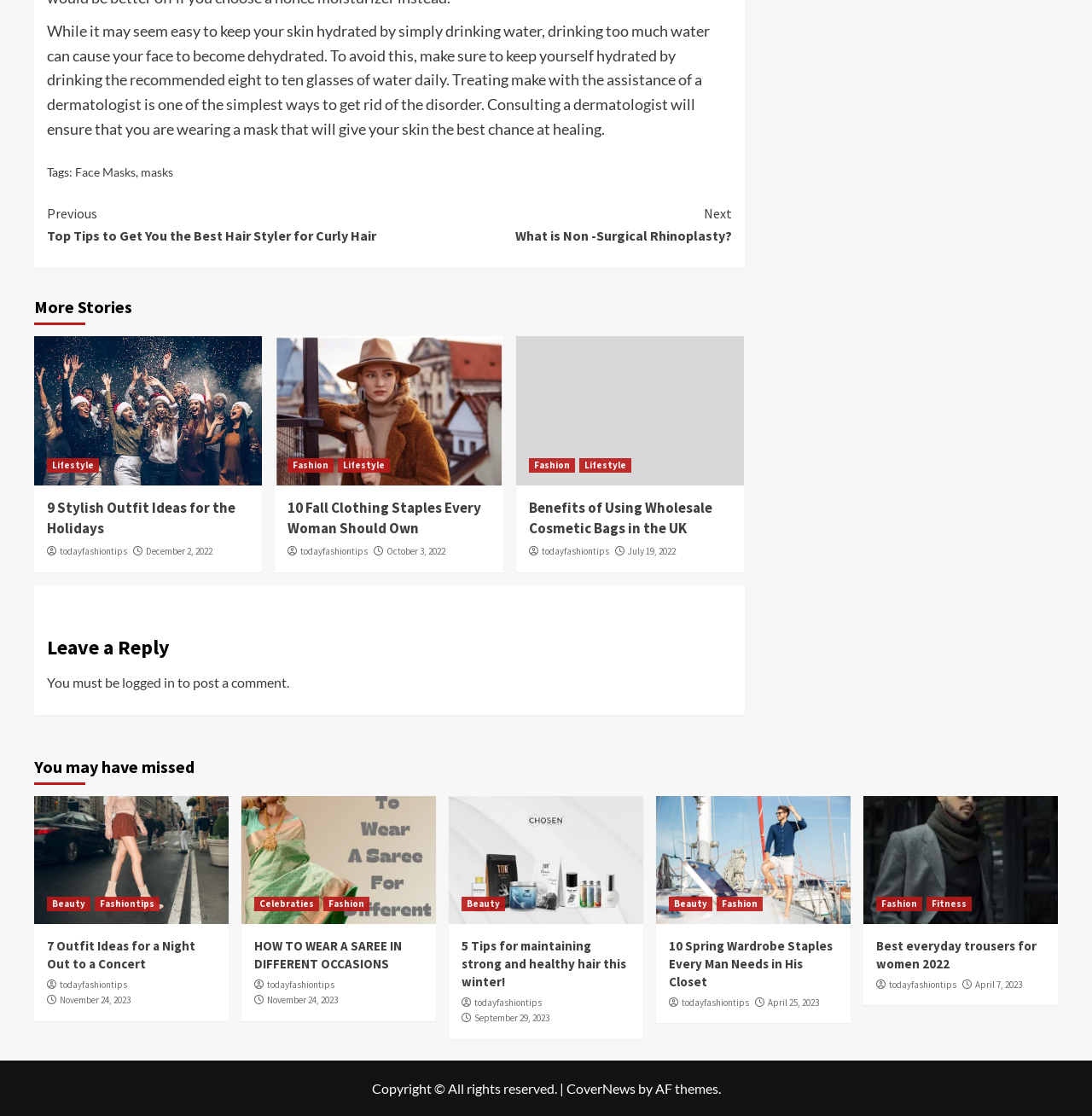Identify the bounding box coordinates of the clickable region required to complete the instruction: "Read the 'Benefits of Using Wholesale Cosmetic Bags in the UK' article". The coordinates should be given as four float numbers within the range of 0 and 1, i.e., [left, top, right, bottom].

[0.473, 0.302, 0.682, 0.435]